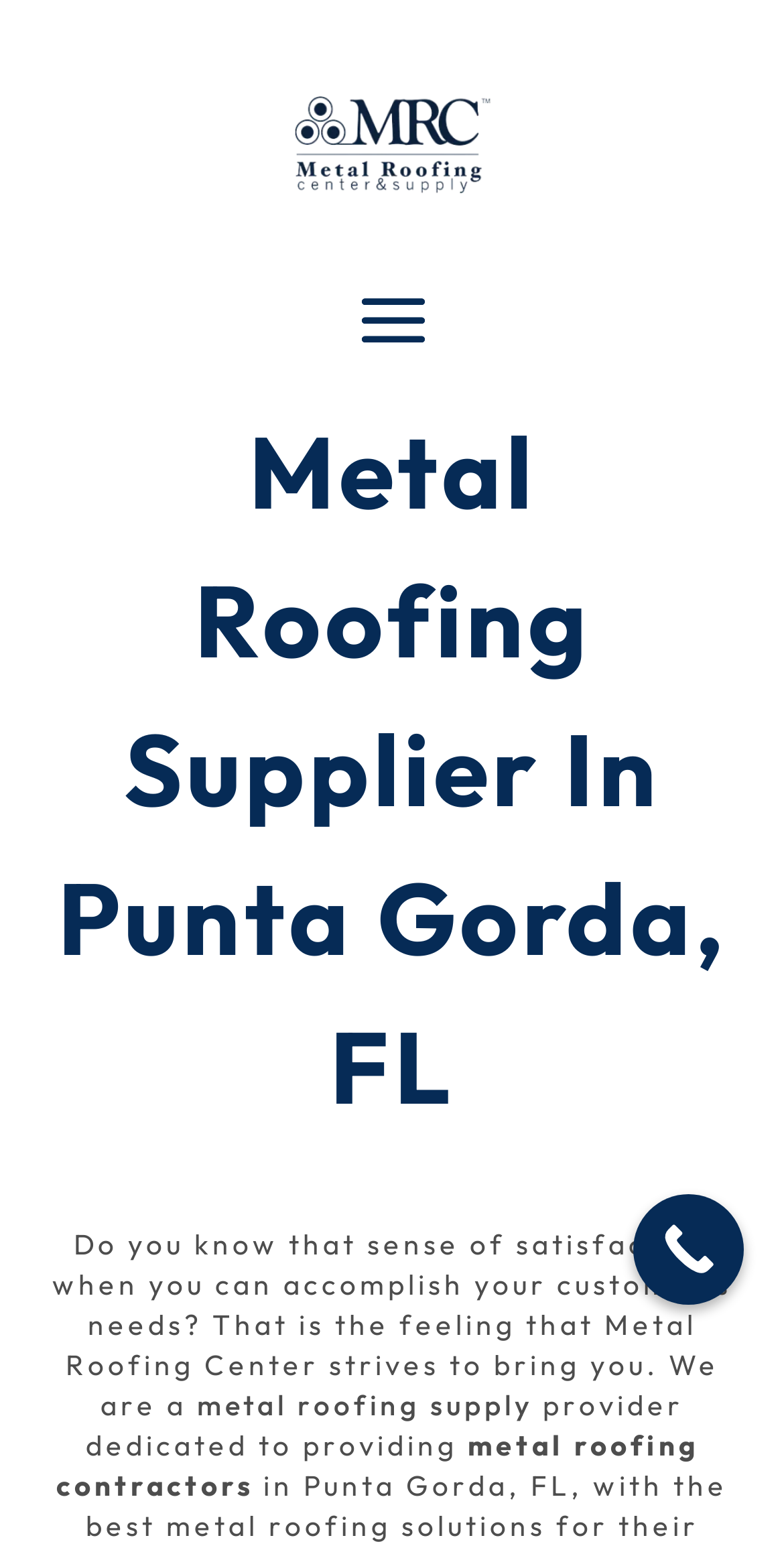What is the company's goal?
Answer with a single word or phrase by referring to the visual content.

Sense of satisfaction